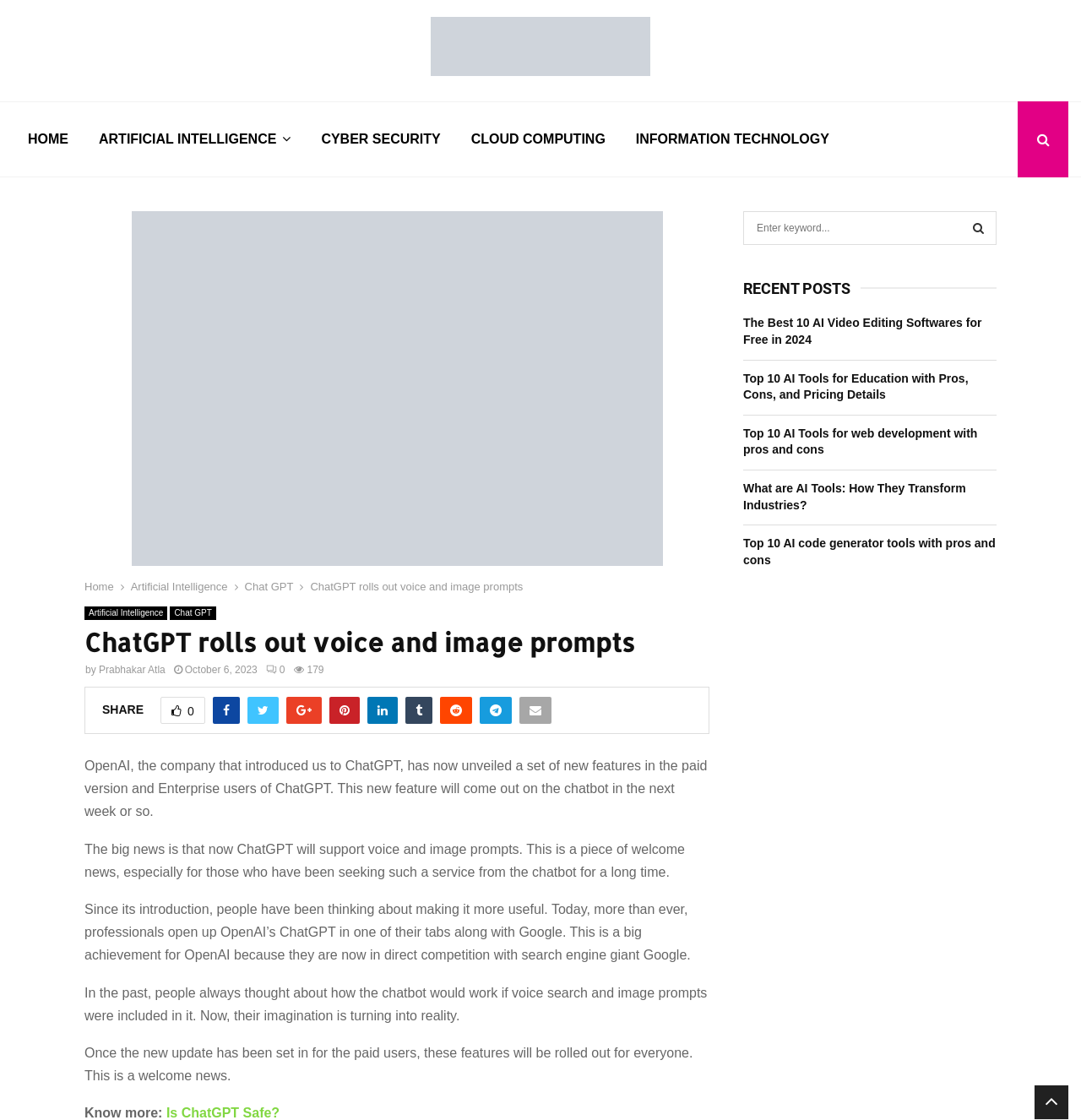Provide the bounding box coordinates of the HTML element this sentence describes: "parent_node: SHARE0".

[0.265, 0.622, 0.298, 0.646]